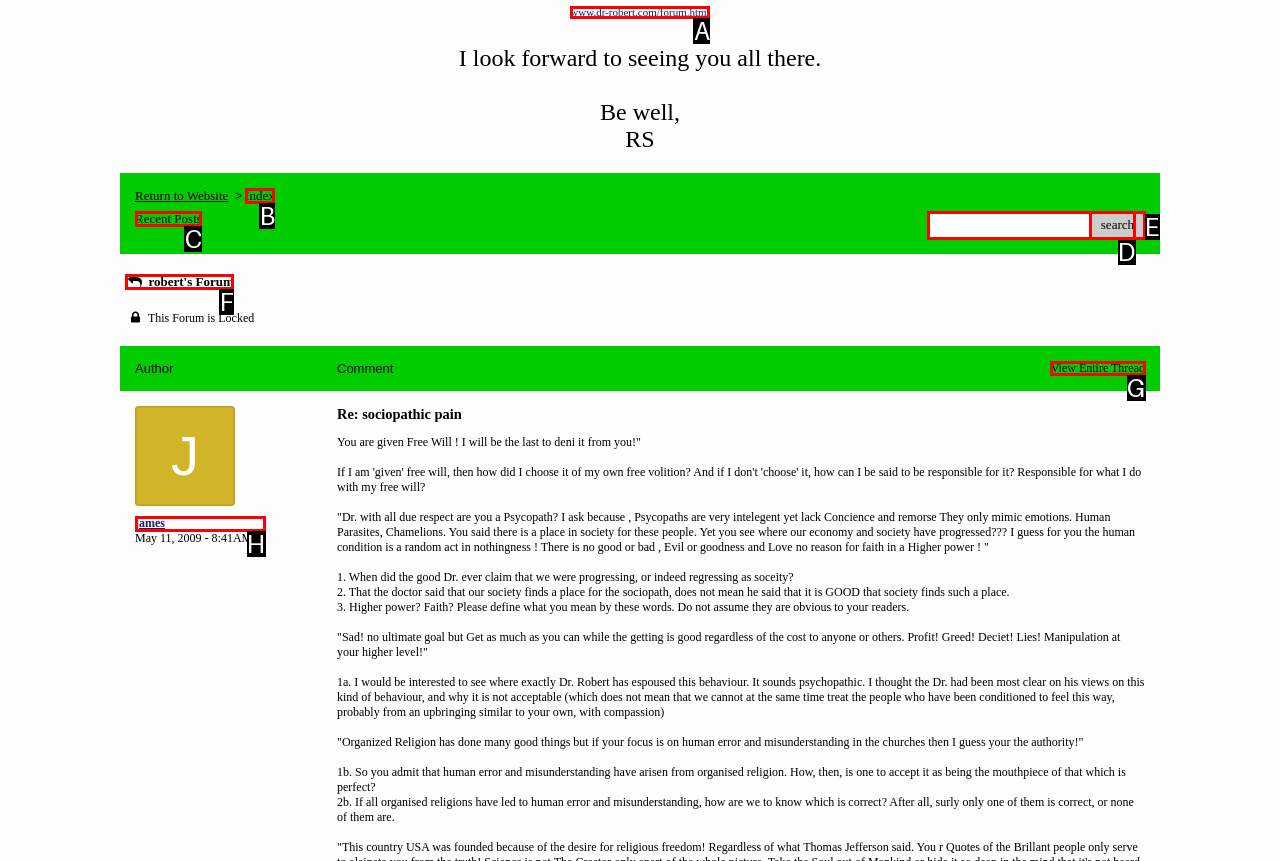Based on the element description: Index, choose the HTML element that matches best. Provide the letter of your selected option.

B